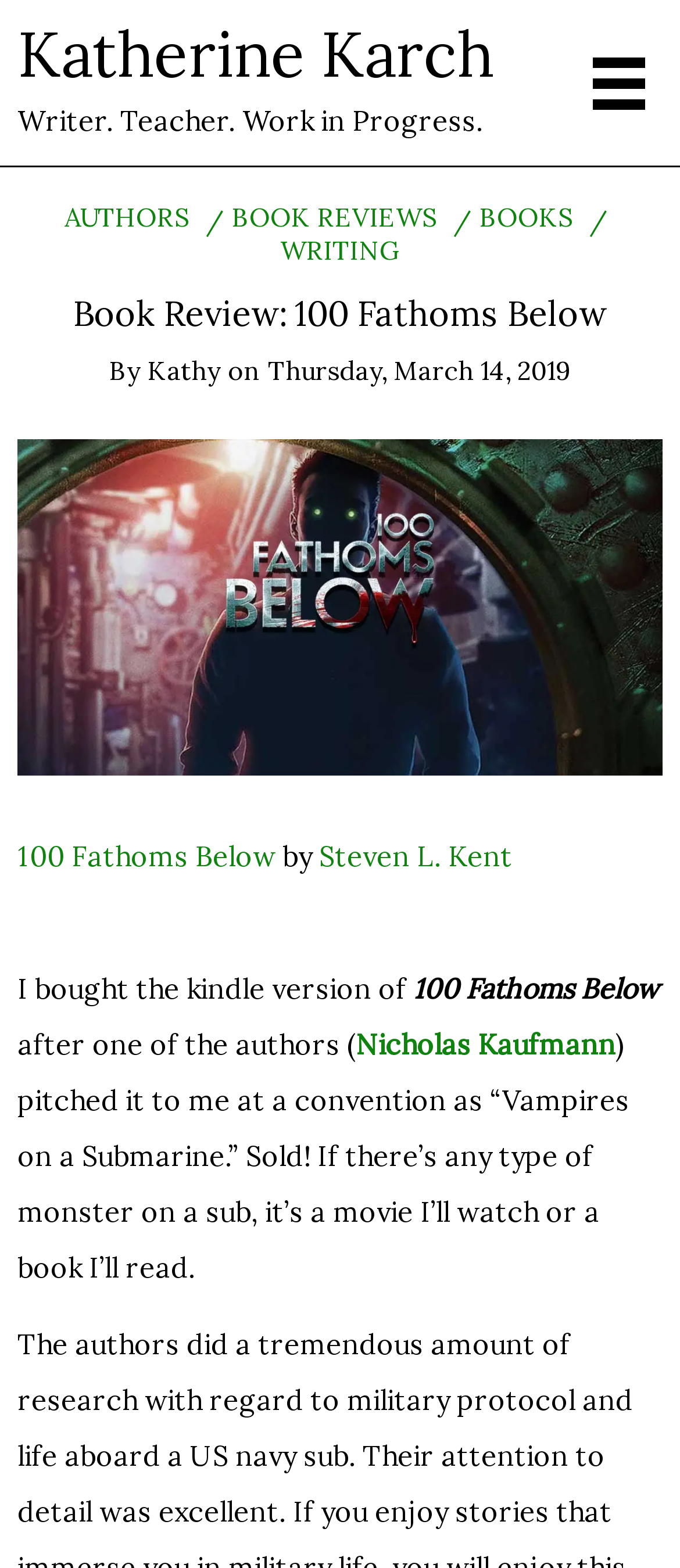Using a single word or phrase, answer the following question: 
What is the name of the author who pitched the book at a convention?

Nicholas Kaufmann